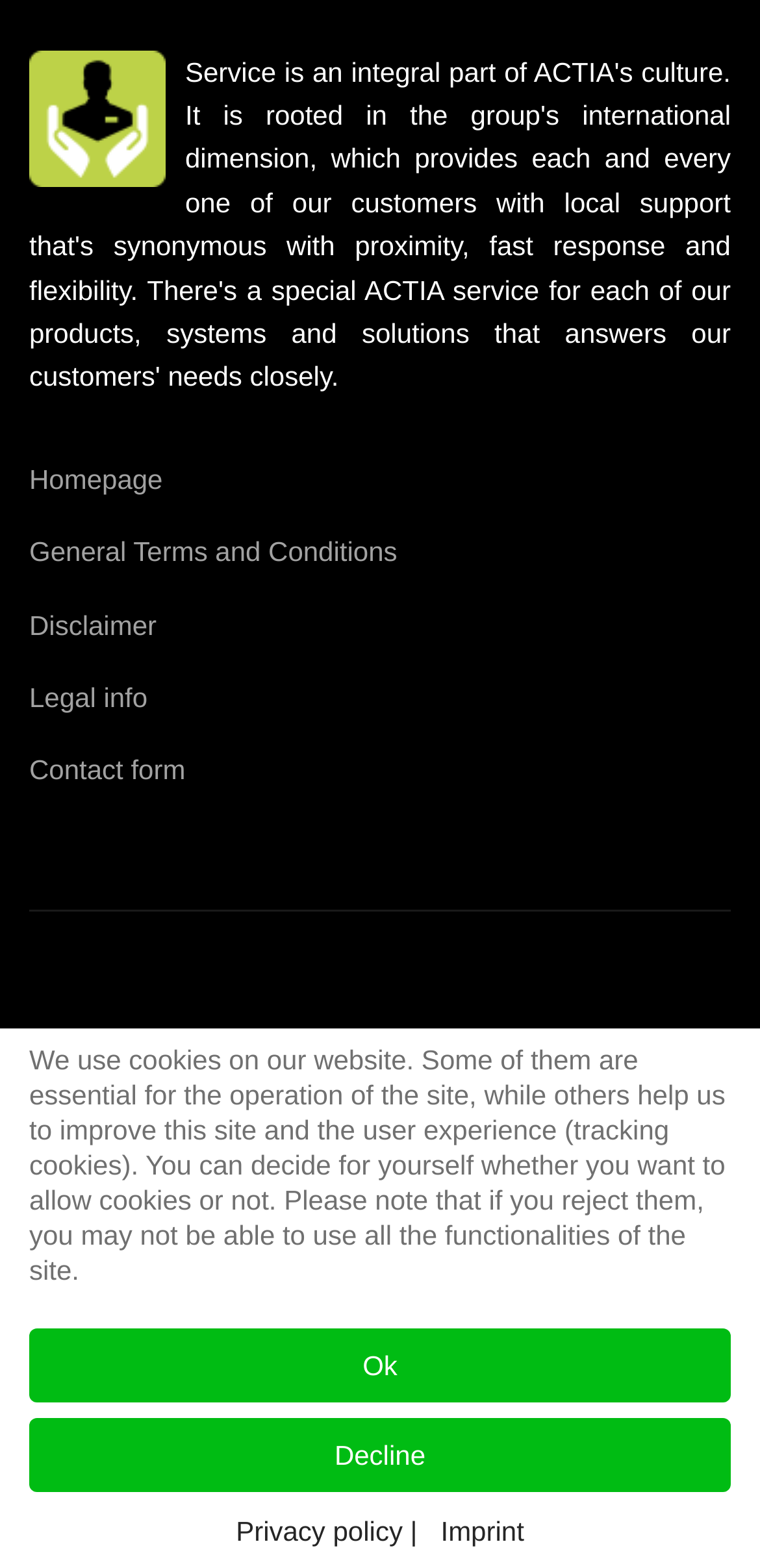Please determine the bounding box coordinates of the section I need to click to accomplish this instruction: "Download the podcast".

None